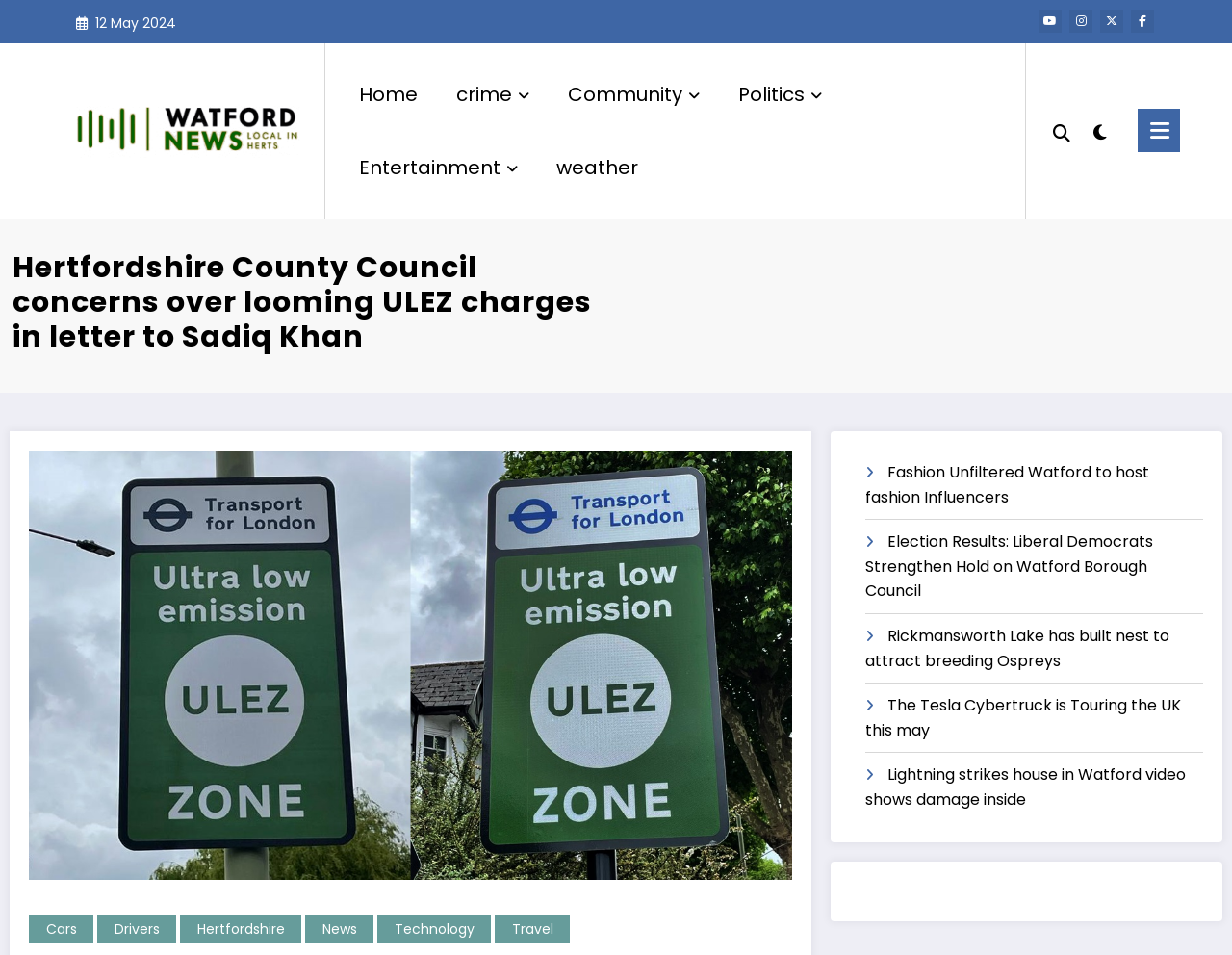What is the name of the council mentioned in the news article?
Please respond to the question with as much detail as possible.

The name of the council mentioned in the news article can be found in the heading 'Hertfordshire County Council concerns over looming ULEZ charges in letter to Sadiq Khan', which explicitly states the name of the council.